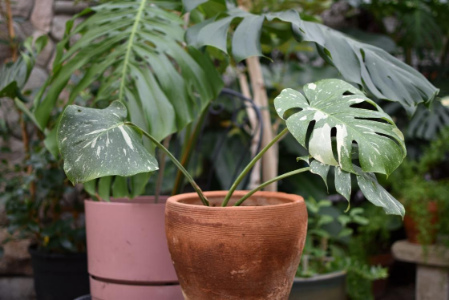Give a thorough explanation of the image.

In this vibrant greenhouse setting, a Monstera 'Thai Constellation' plant is showcased in a rustic terracotta pot. The plant features strikingly patterned leaves, characterized by large splits and variegation, giving it a unique and eye-catching appearance. Behind it, larger green leaves of another plant add depth and texture, enhancing the lush atmosphere of the greenhouse. The warm tones of the pot contrast beautifully with the varying shades of green, highlighting the natural beauty of this popular houseplant. This image captures the essence of indoor gardening and the allure of unique plant varieties available for purchase.